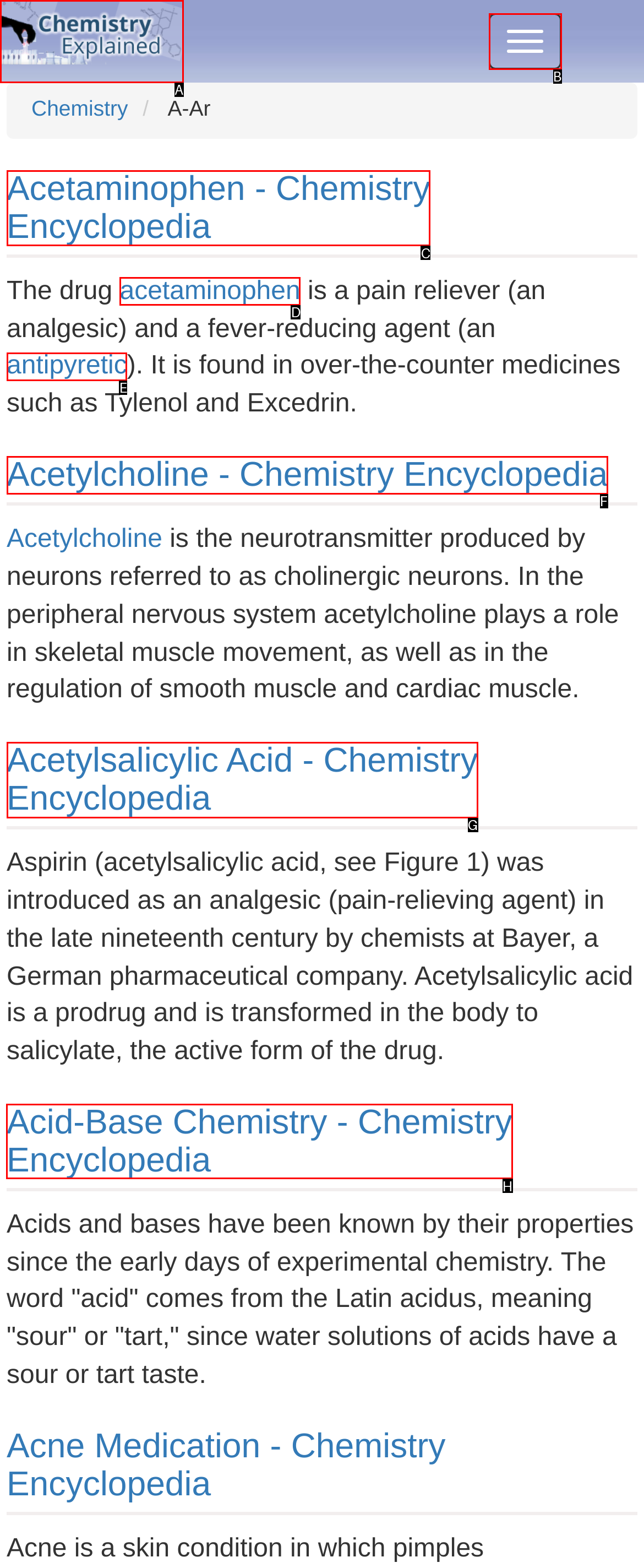Identify the letter of the UI element you should interact with to perform the task: Explore 'Acid-Base Chemistry - Chemistry Encyclopedia'
Reply with the appropriate letter of the option.

H